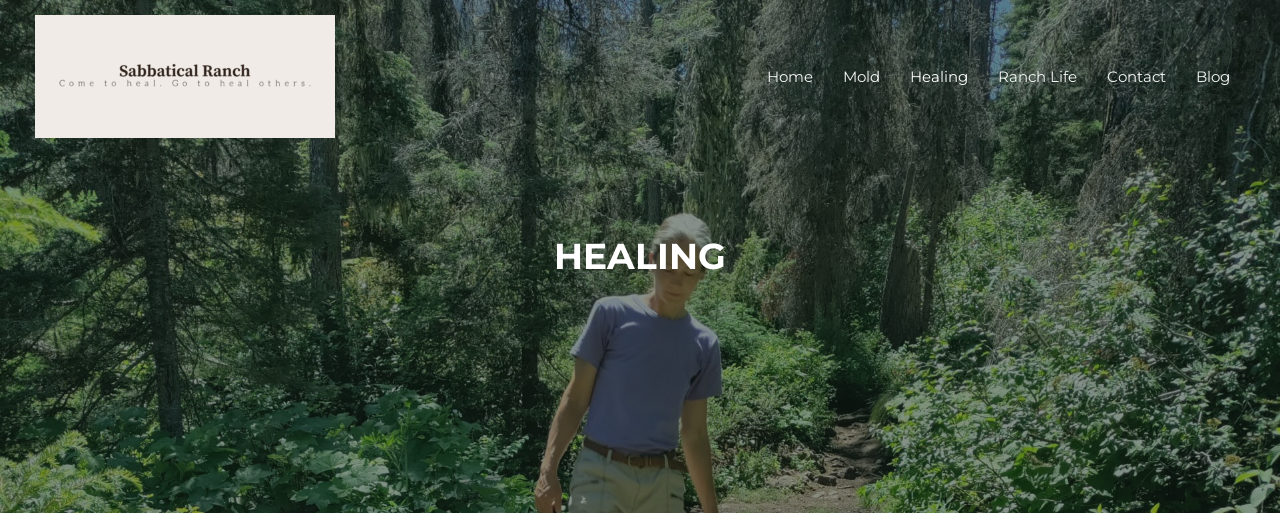With reference to the screenshot, provide a detailed response to the question below:
What is the tagline of Sabbatical Ranch?

The tagline of Sabbatical Ranch is 'Come to heal. Go to heal others', which reflects the ranch's mission of nurturing well-being and community healing.